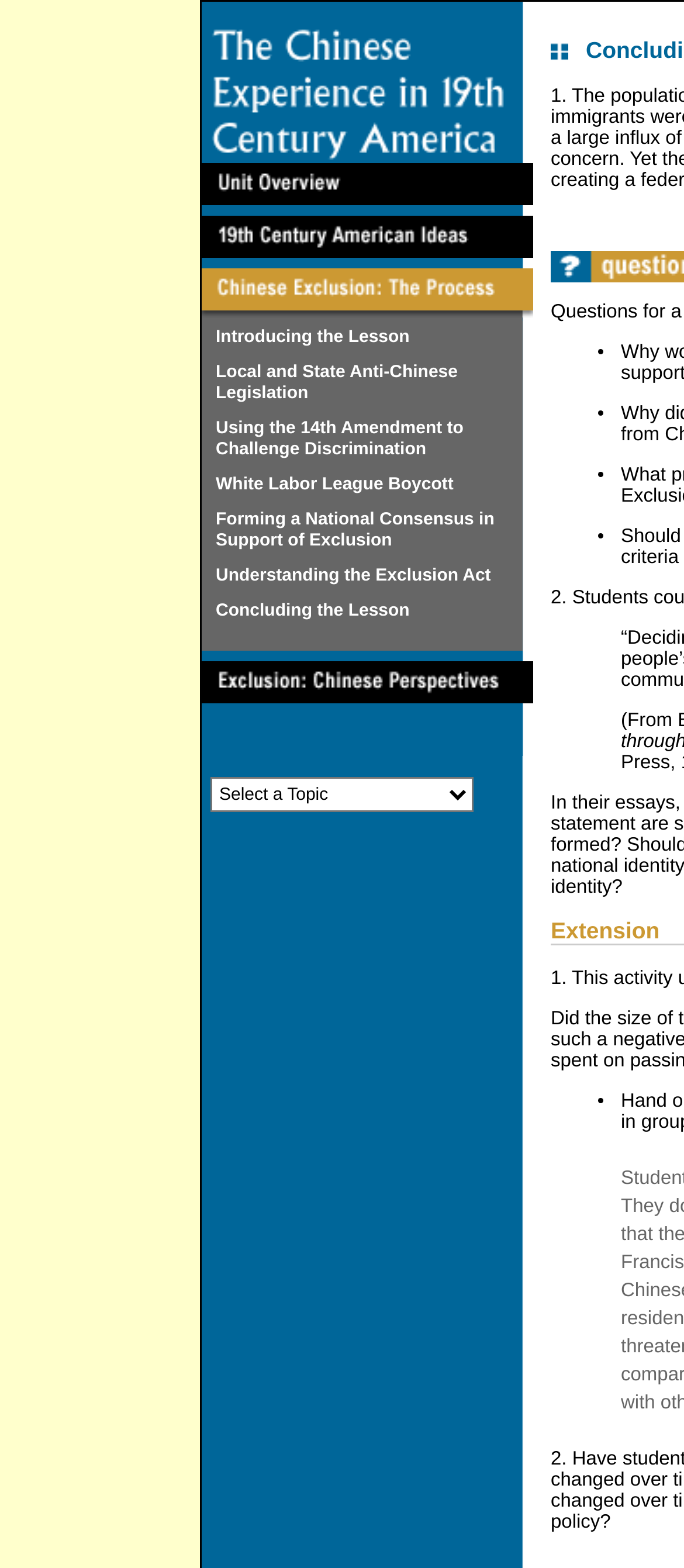How many images are on the webpage?
Please respond to the question thoroughly and include all relevant details.

I counted the number of image elements on the webpage and found that there are 9 images in total, including the logo, icons, and other graphics.